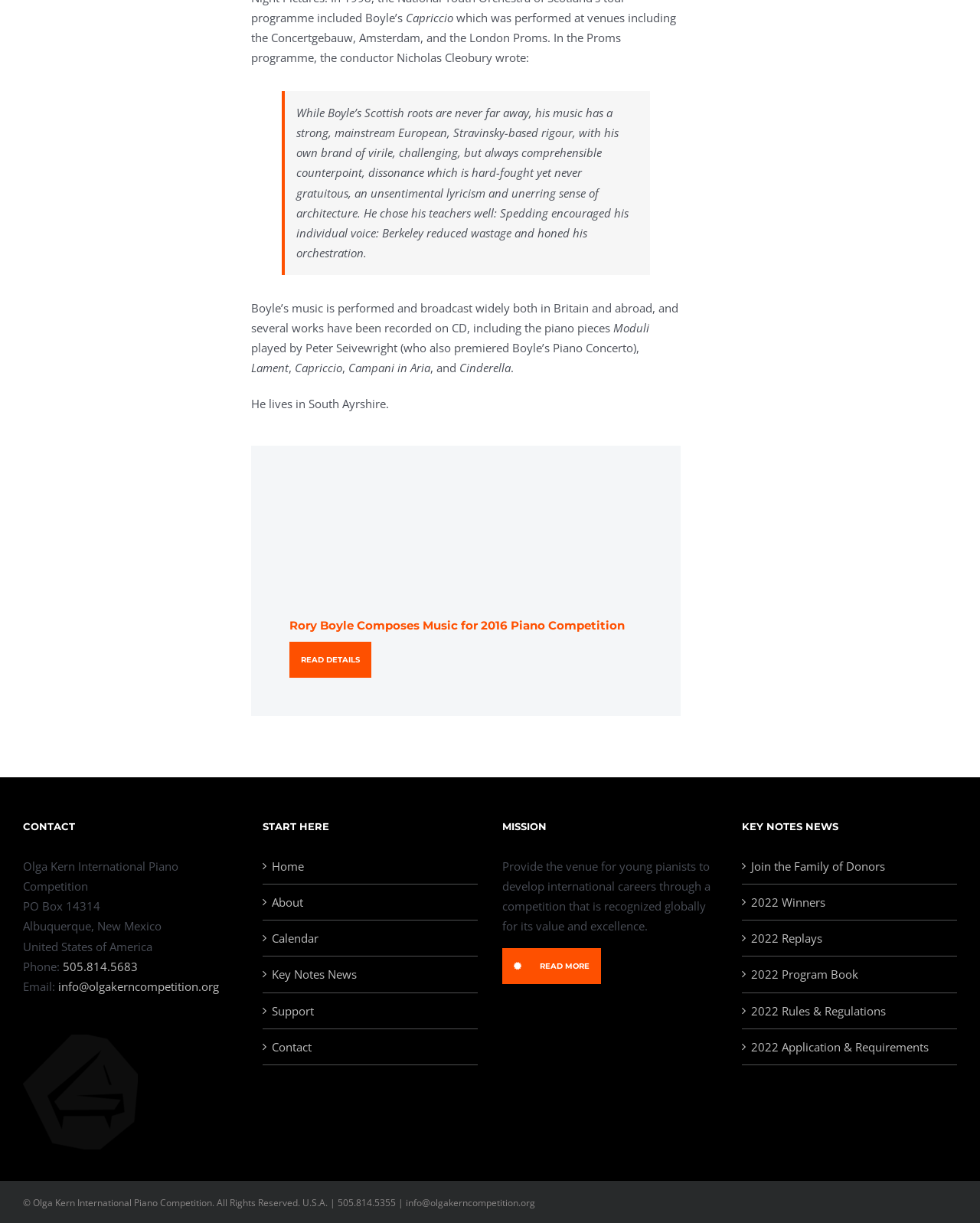Identify the bounding box coordinates for the element you need to click to achieve the following task: "Click the link to read details about the 2016 piano competition". The coordinates must be four float values ranging from 0 to 1, formatted as [left, top, right, bottom].

[0.295, 0.525, 0.379, 0.554]